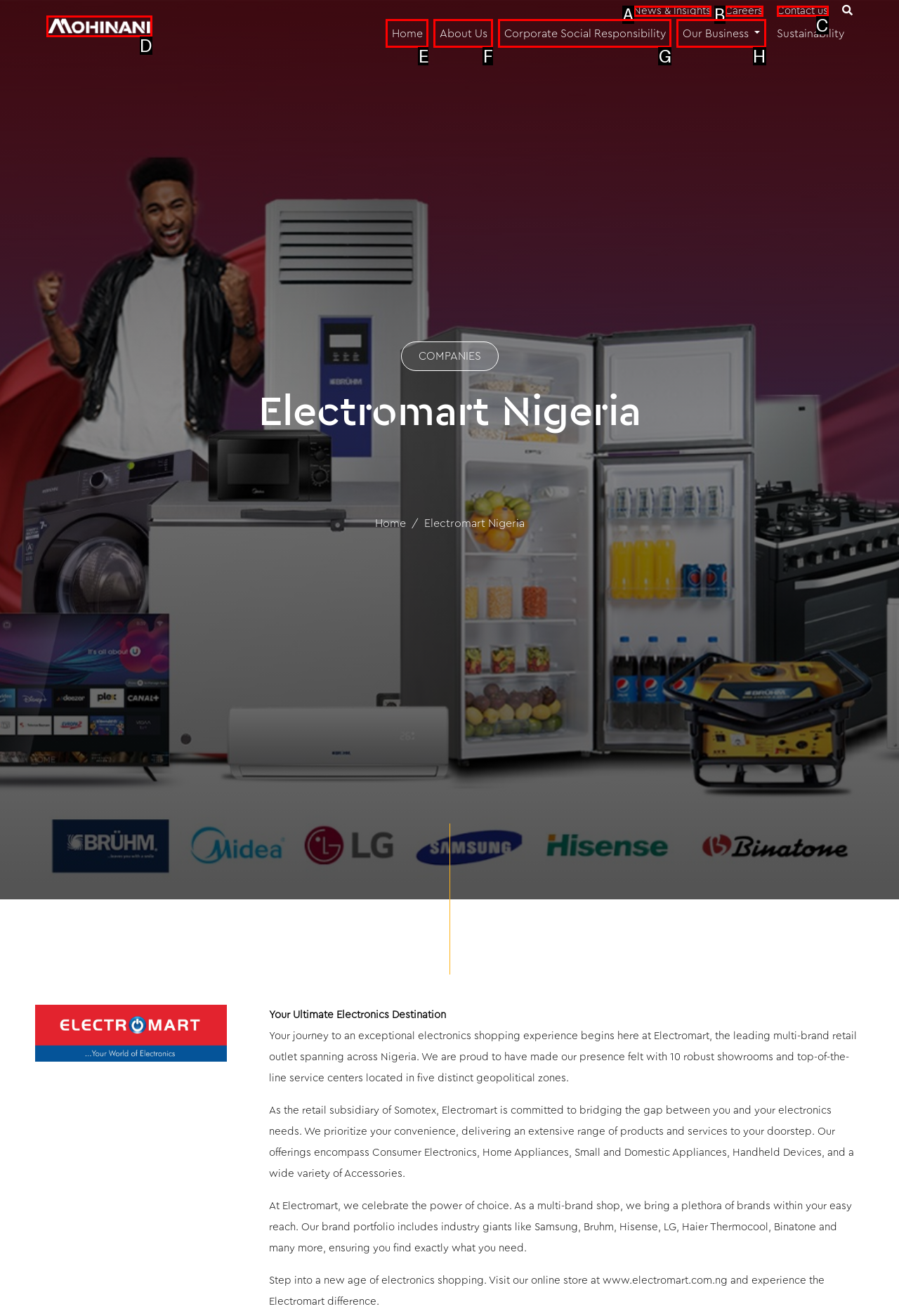Which lettered option should be clicked to perform the following task: Click the Electromart Nigeria logo
Respond with the letter of the appropriate option.

D